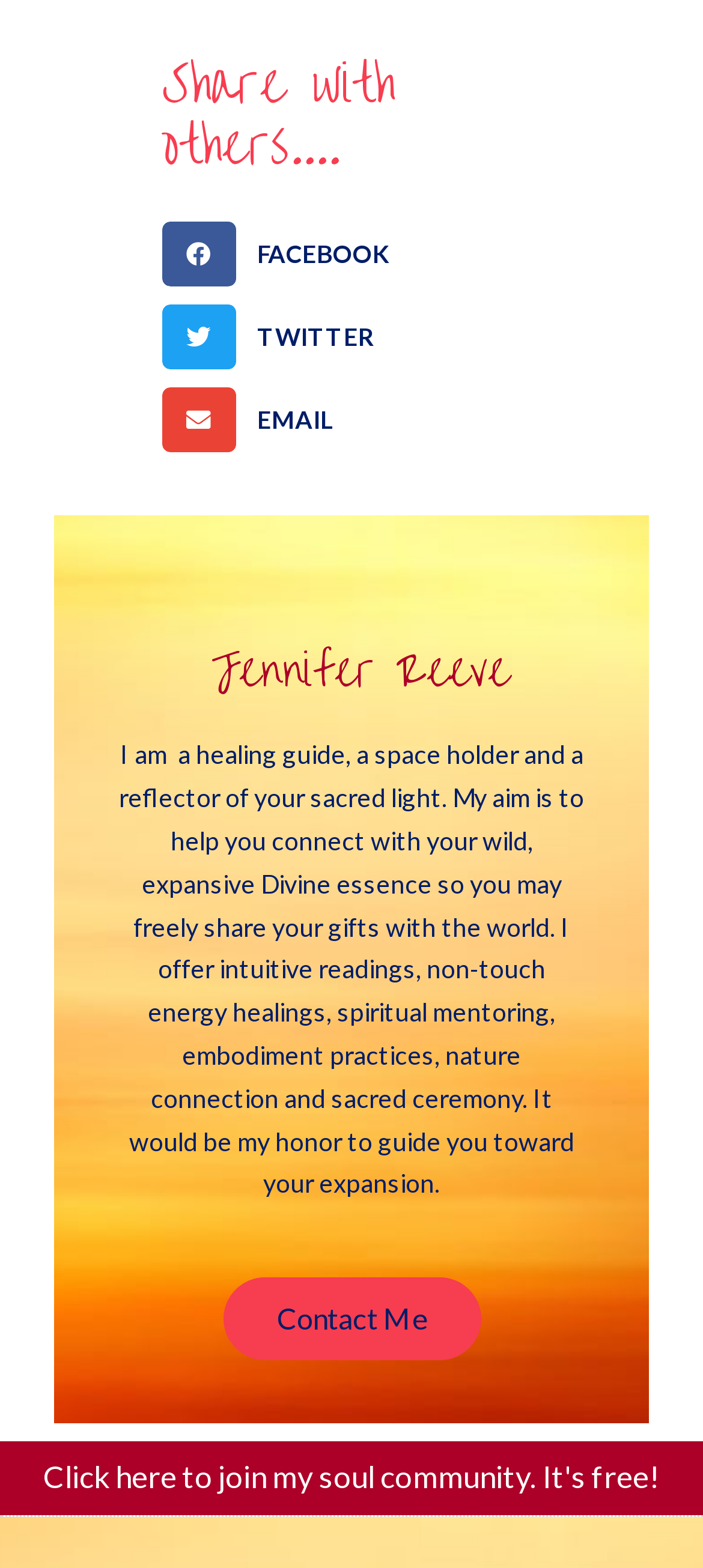Extract the bounding box coordinates for the described element: "Contact Me". The coordinates should be represented as four float numbers between 0 and 1: [left, top, right, bottom].

[0.317, 0.815, 0.683, 0.868]